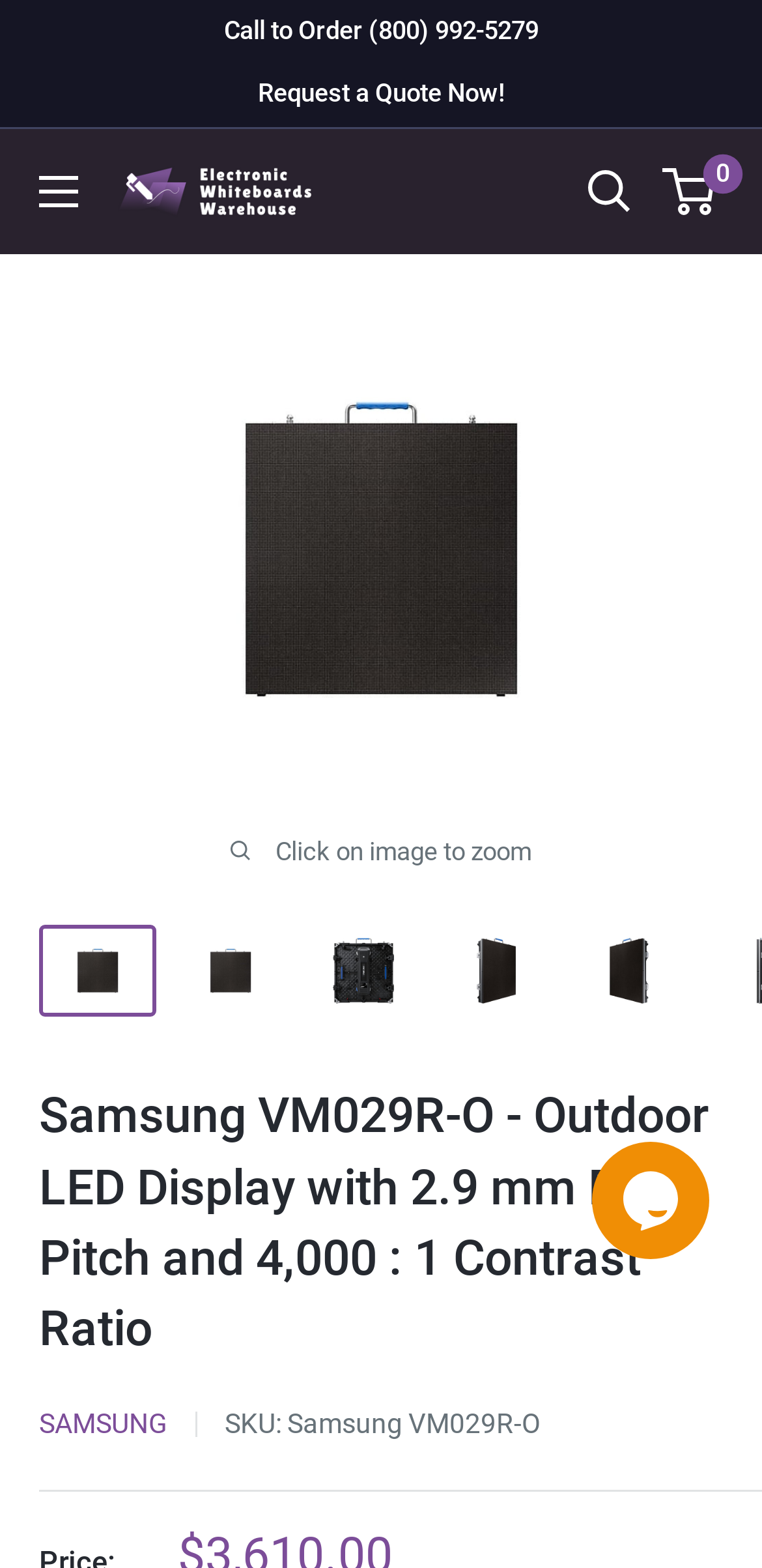Please give a one-word or short phrase response to the following question: 
What is the function of the 'Open menu' button?

To open a menu